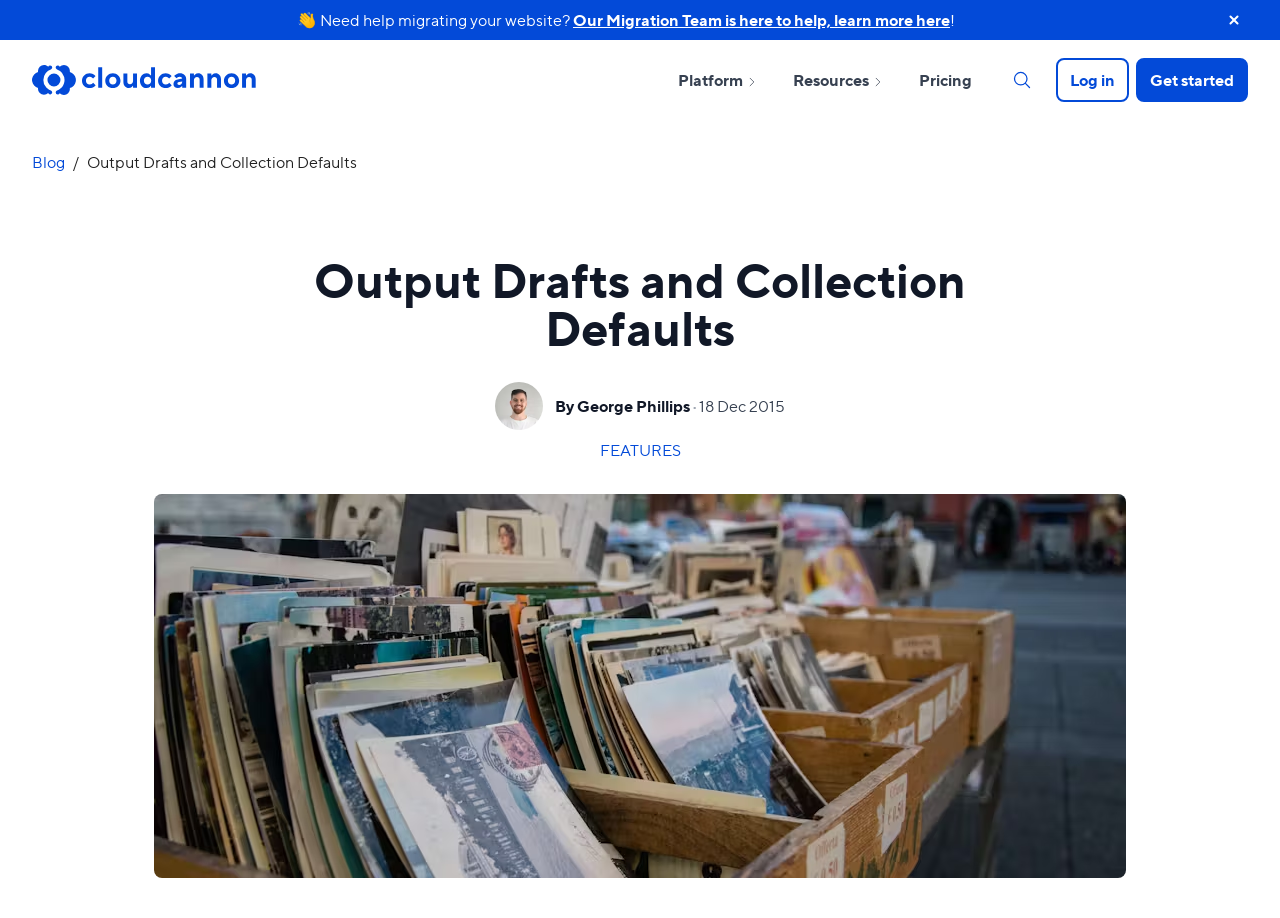Provide the bounding box coordinates of the section that needs to be clicked to accomplish the following instruction: "Log in to the account."

[0.825, 0.063, 0.882, 0.111]